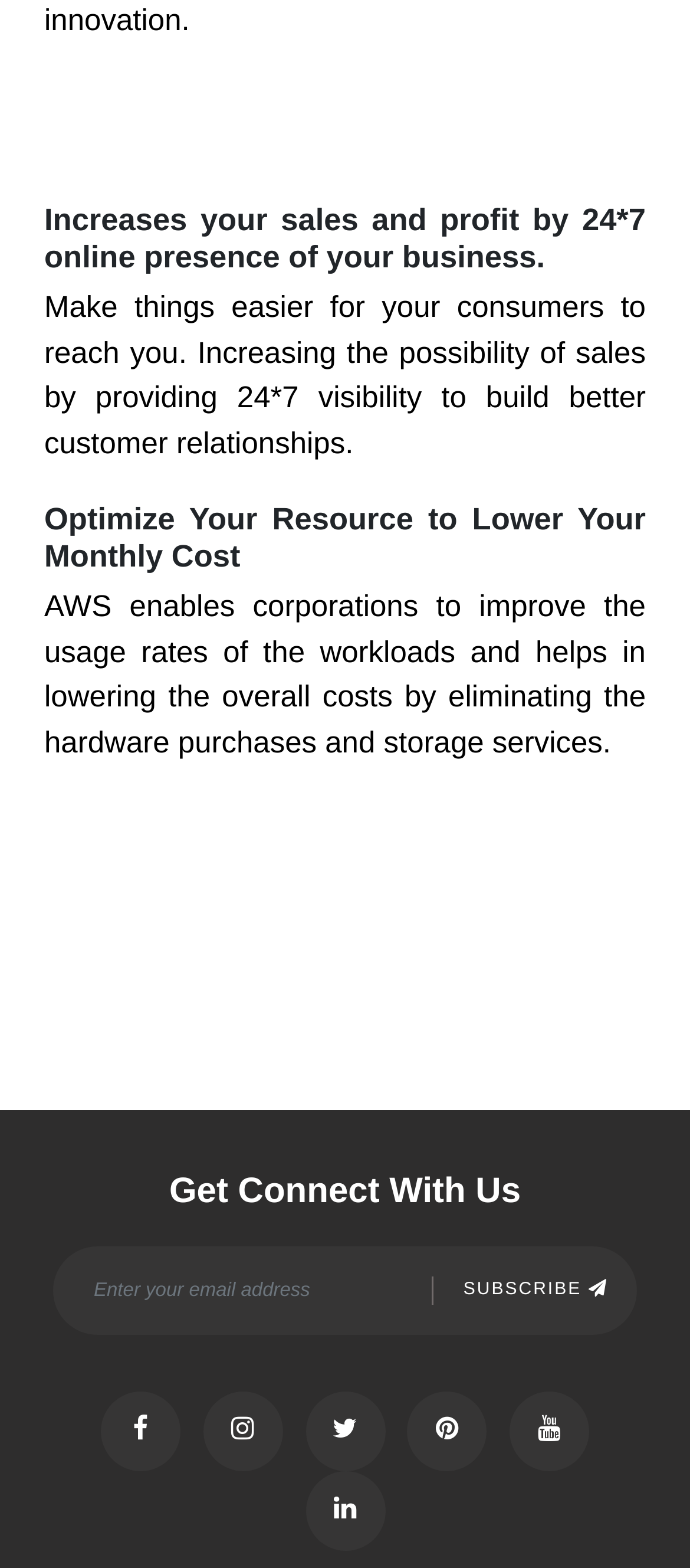Answer the question using only one word or a concise phrase: What is the button below the textbox for?

Subscribe